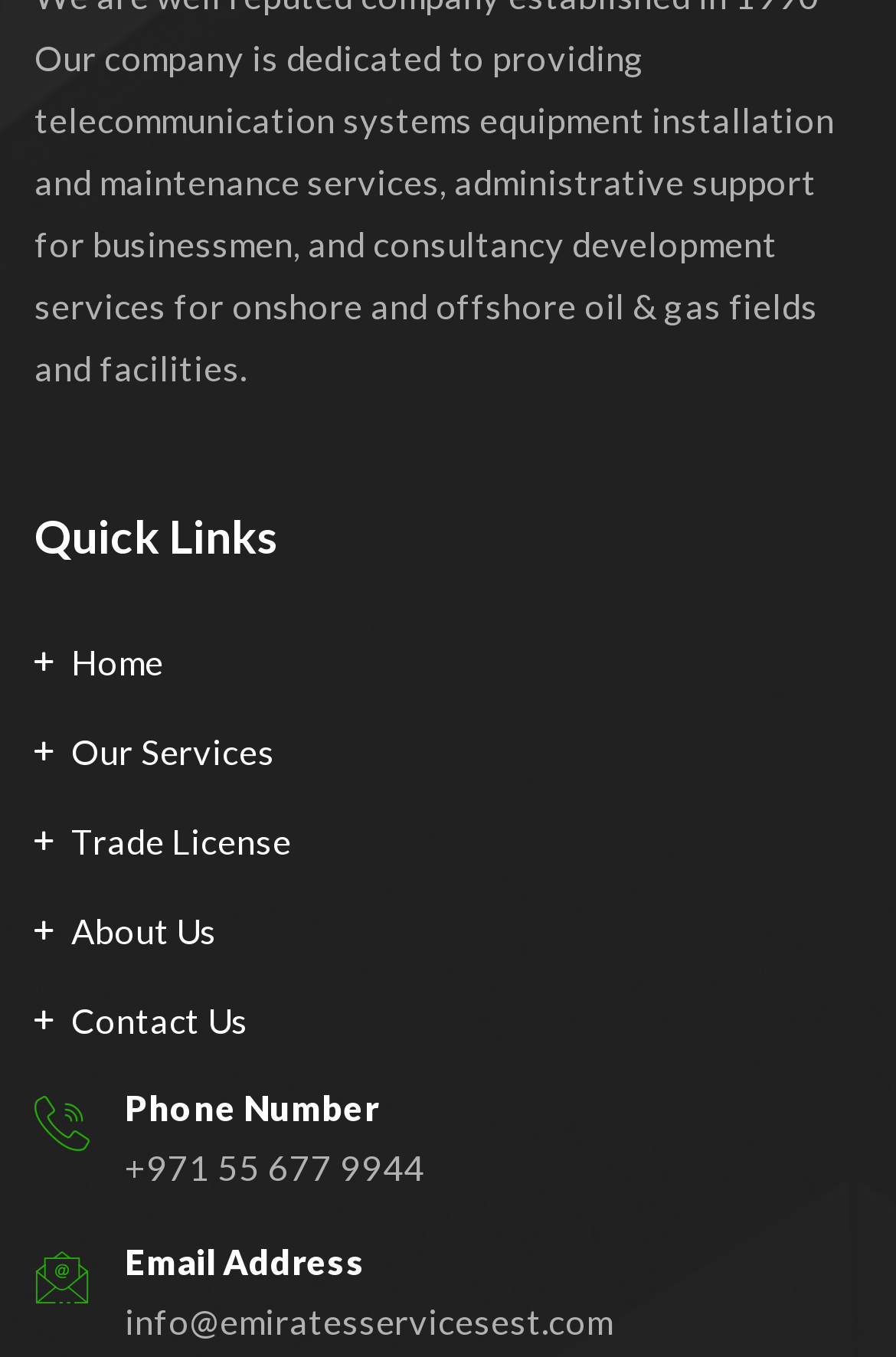What is the phone number?
Please use the image to deliver a detailed and complete answer.

The phone number is '+971 55 677 9944' because it is the text under the 'Phone Number' heading, which is located in the middle of the webpage.